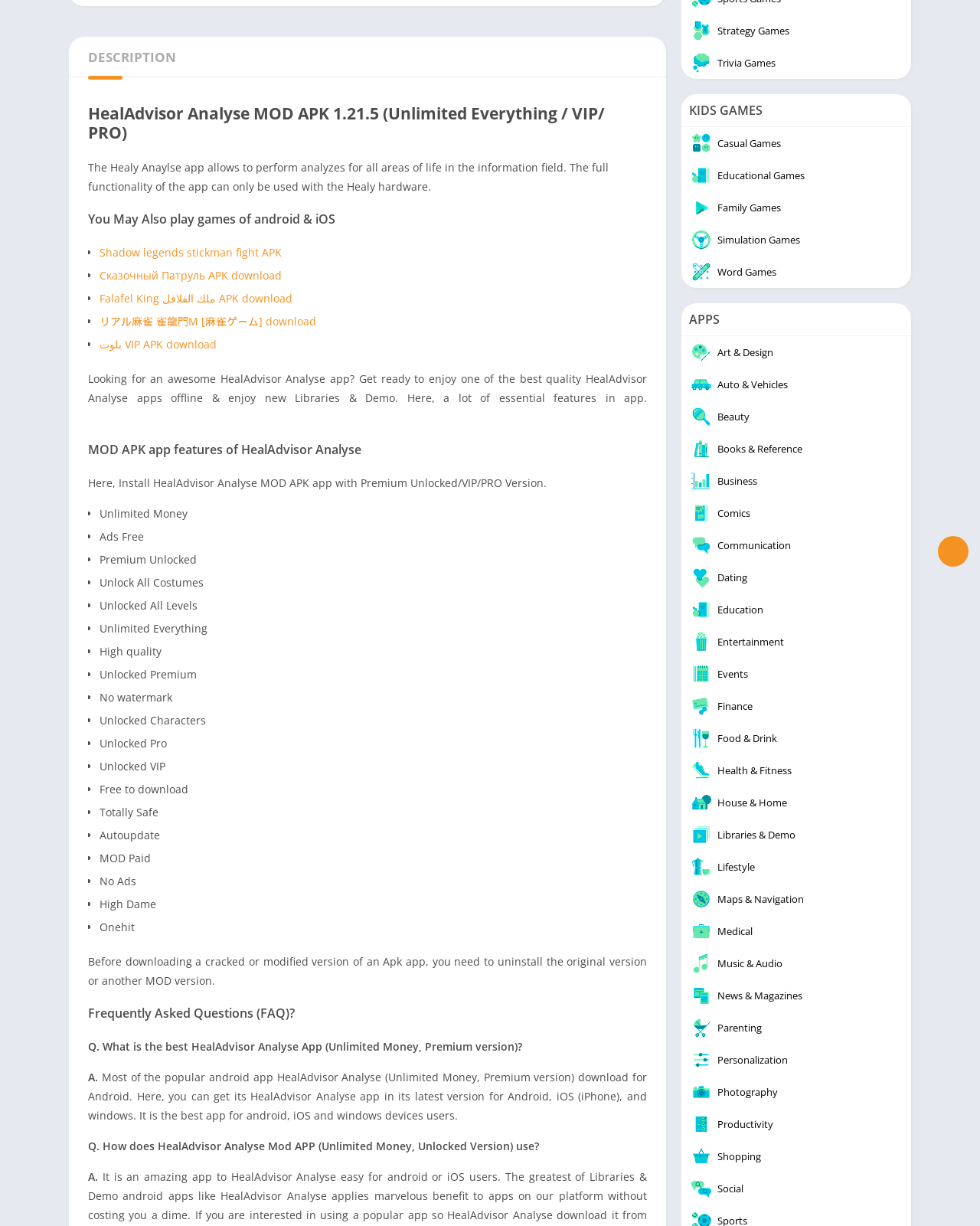Find the bounding box coordinates for the UI element whose description is: "リアル麻雀 雀龍門M [麻雀ゲーム] download". The coordinates should be four float numbers between 0 and 1, in the format [left, top, right, bottom].

[0.102, 0.256, 0.323, 0.268]